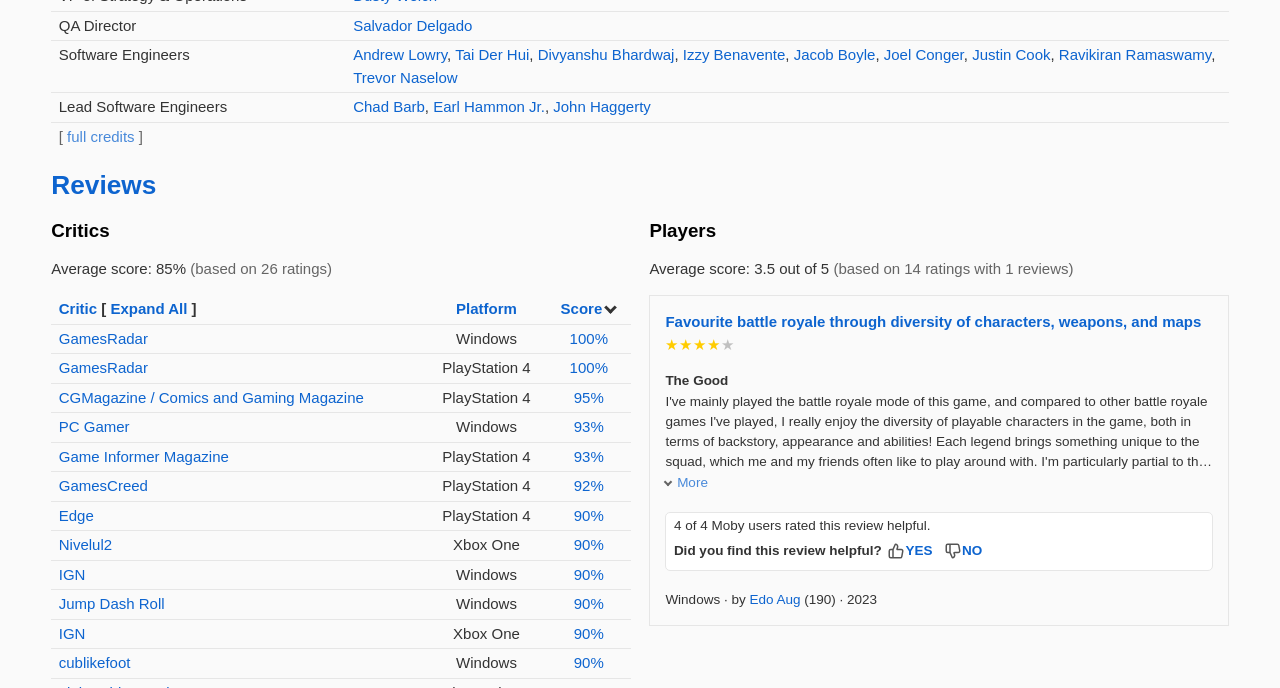Please find the bounding box coordinates of the element's region to be clicked to carry out this instruction: "Expand all critics".

[0.086, 0.436, 0.146, 0.461]